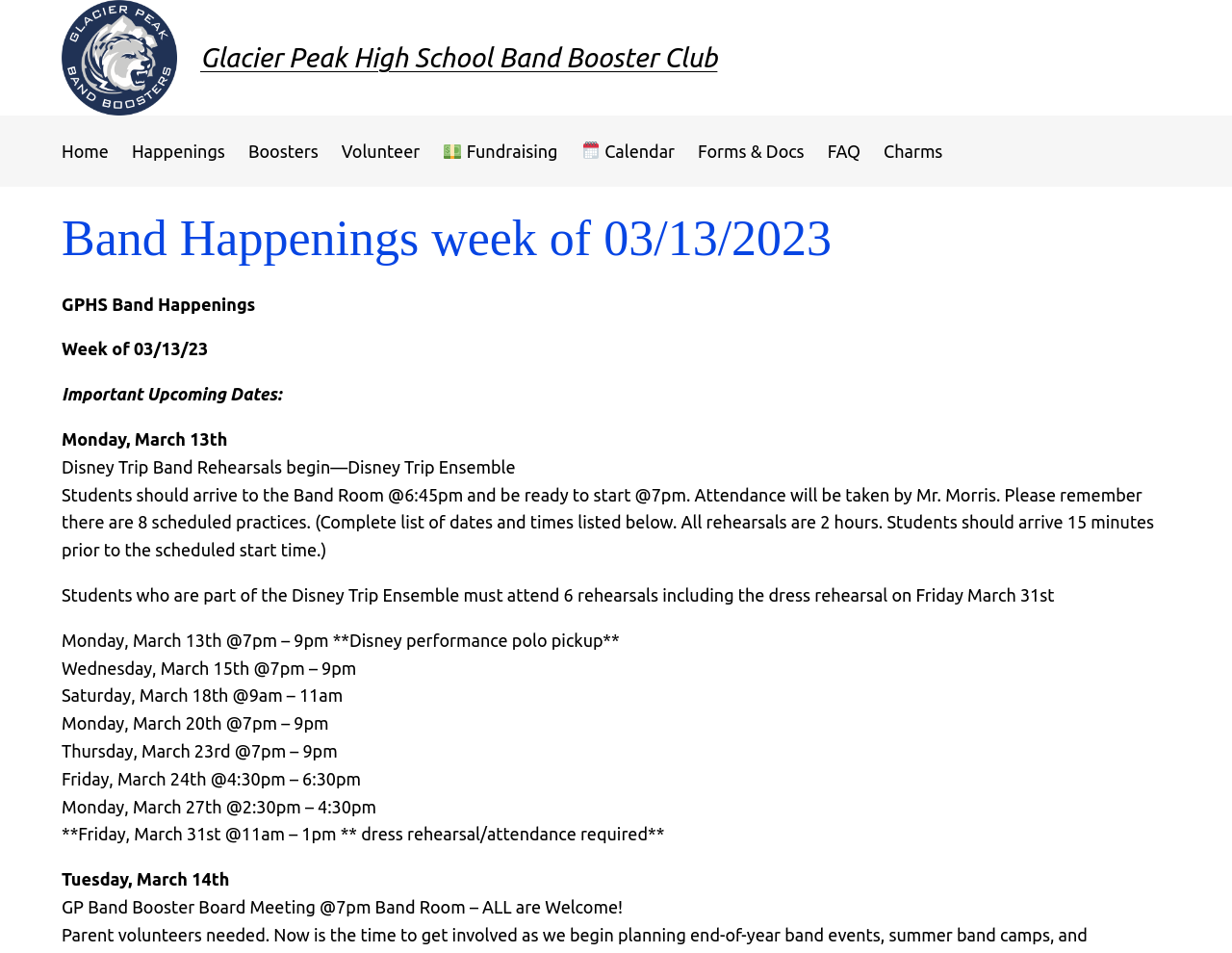What is the purpose of the rehearsals starting on March 13th?
Please elaborate on the answer to the question with detailed information.

The question asks for the purpose of the rehearsals starting on March 13th. By reading the text on the webpage, we can see that the rehearsals are for the Disney Trip Ensemble, and students who are part of this ensemble must attend 6 rehearsals including the dress rehearsal on Friday March 31st.